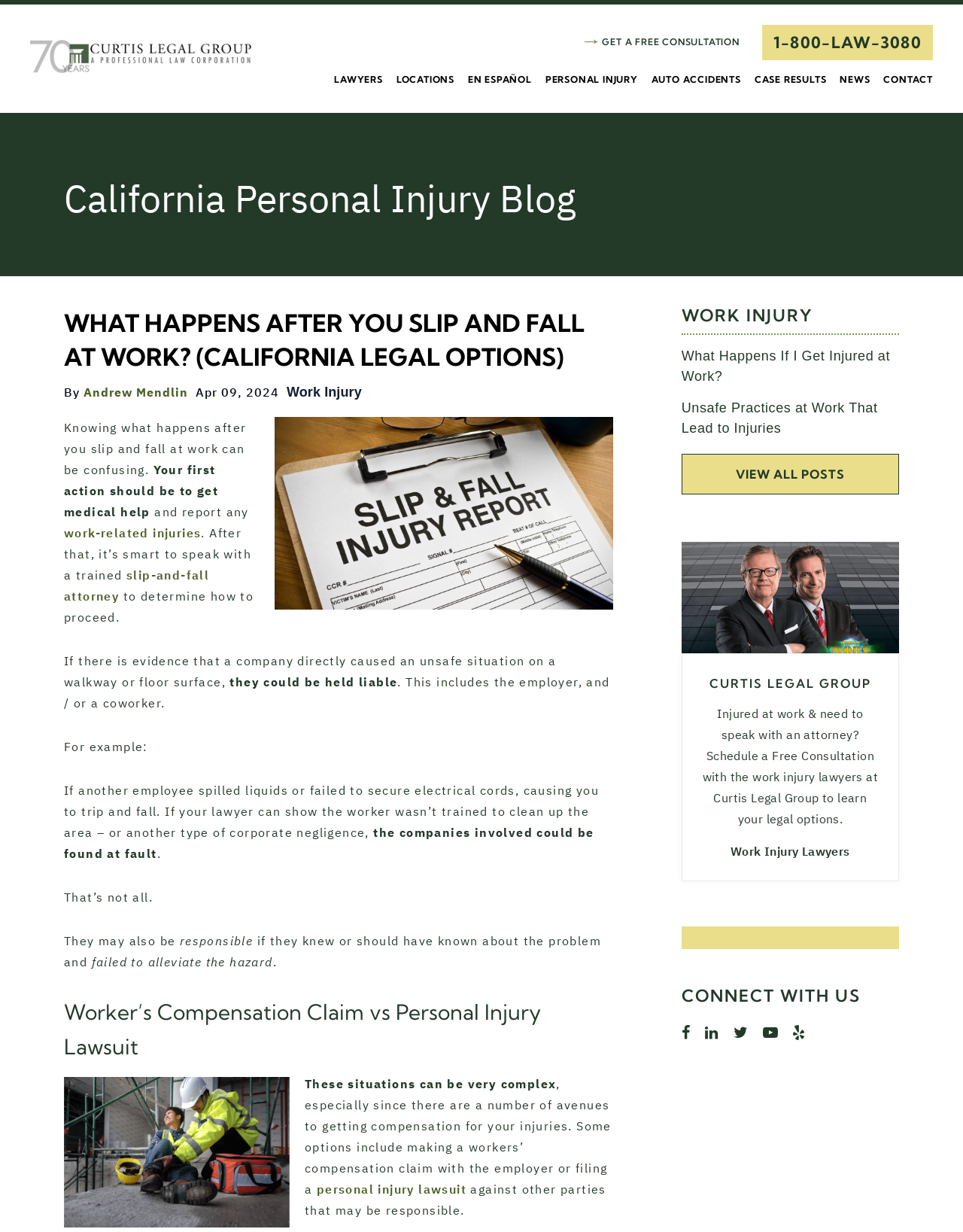Who wrote the blog post?
Provide an in-depth and detailed answer to the question.

The author of the blog post is obtained by looking at the link element with the text 'Andrew Mendlin' which is a child element of the static text 'By'.